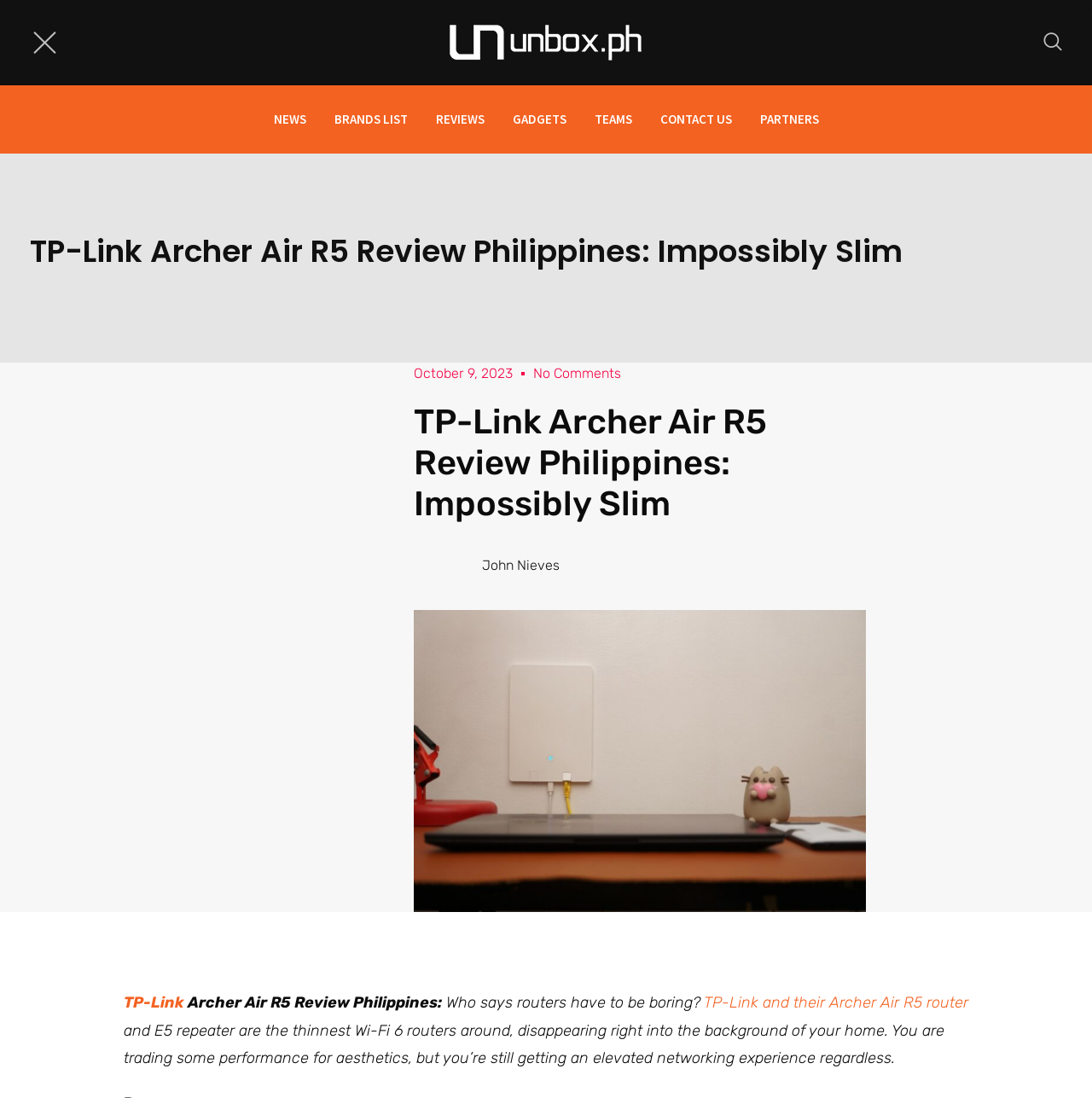Who is the author of the review?
Answer the question in as much detail as possible.

The question asks for the author of the review. By looking at the webpage, we can see that there is an image with the text 'John Nieves' next to it, which suggests that John Nieves is the author of the review.